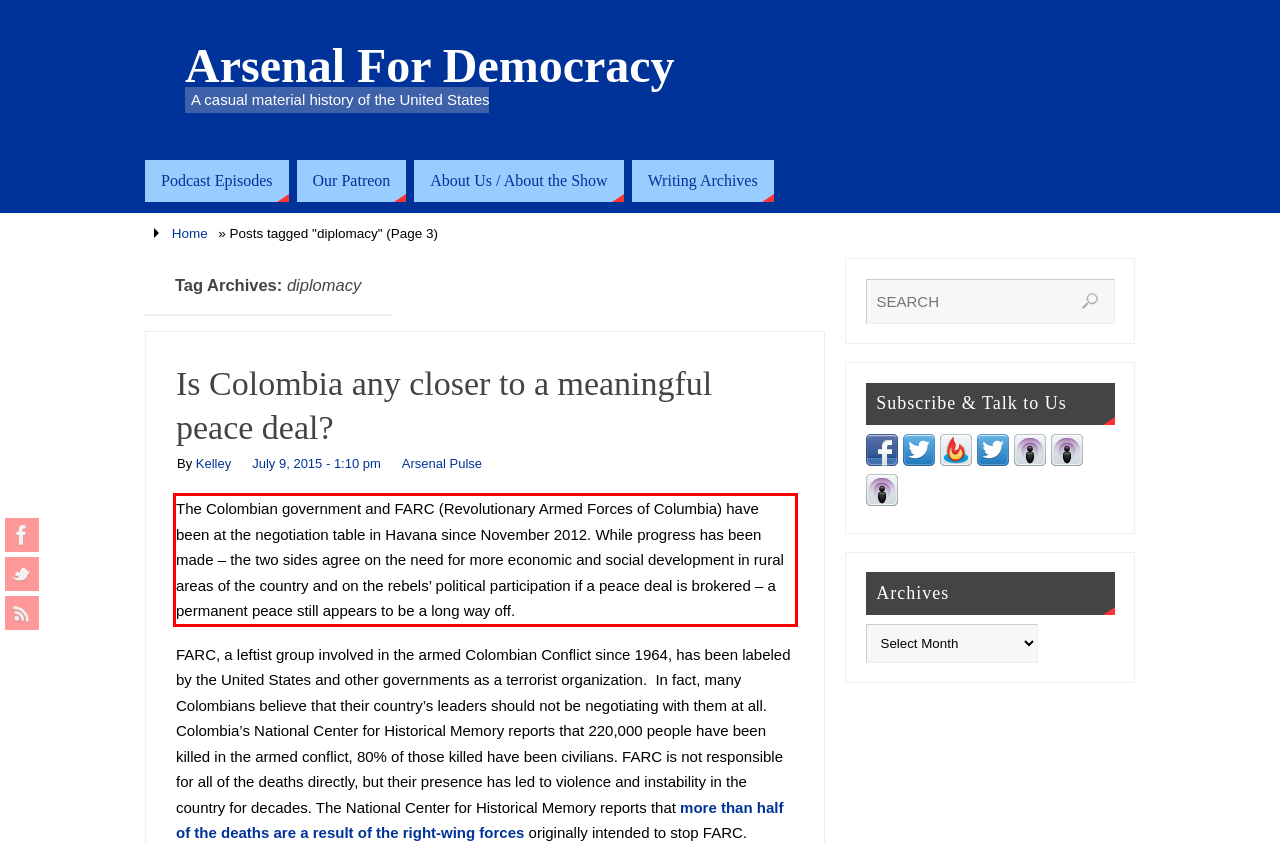Analyze the screenshot of the webpage that features a red bounding box and recognize the text content enclosed within this red bounding box.

The Colombian government and FARC (Revolutionary Armed Forces of Columbia) have been at the negotiation table in Havana since November 2012. While progress has been made – the two sides agree on the need for more economic and social development in rural areas of the country and on the rebels’ political participation if a peace deal is brokered – a permanent peace still appears to be a long way off.